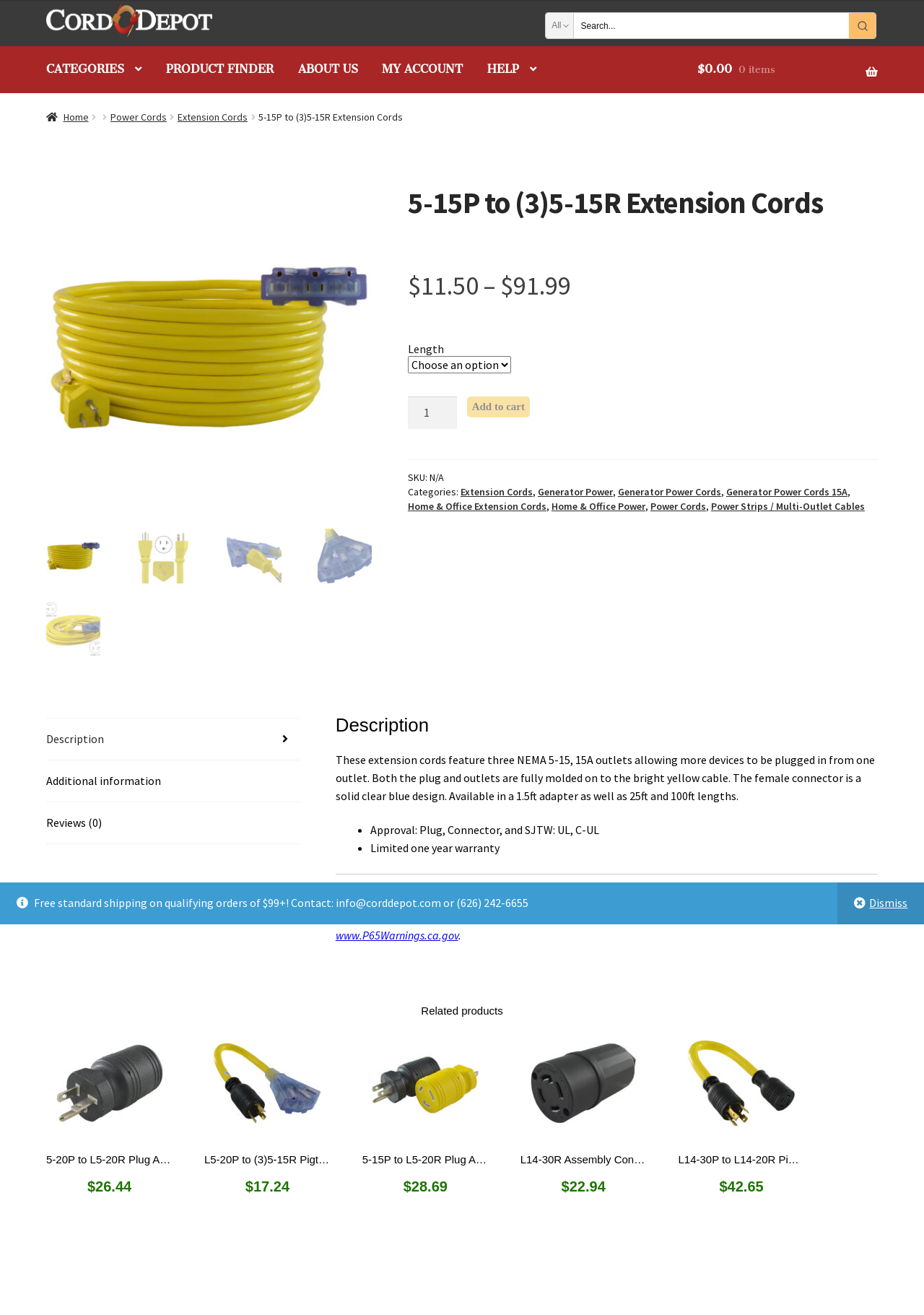Can you pinpoint the bounding box coordinates for the clickable element required for this instruction: "Select a category"? The coordinates should be four float numbers between 0 and 1, i.e., [left, top, right, bottom].

[0.591, 0.01, 0.62, 0.029]